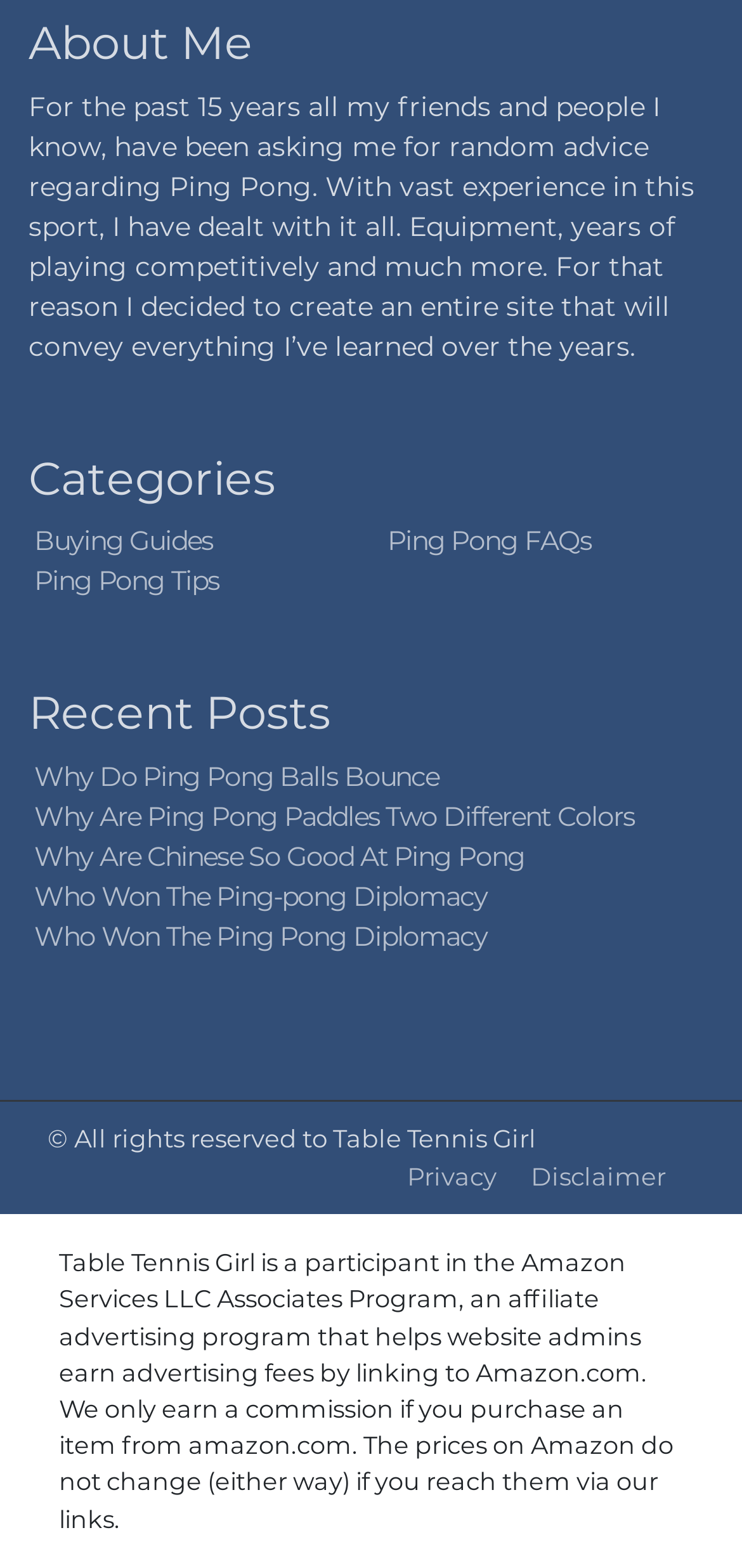Please locate the bounding box coordinates of the element that should be clicked to complete the given instruction: "read about the author".

[0.038, 0.011, 0.962, 0.046]